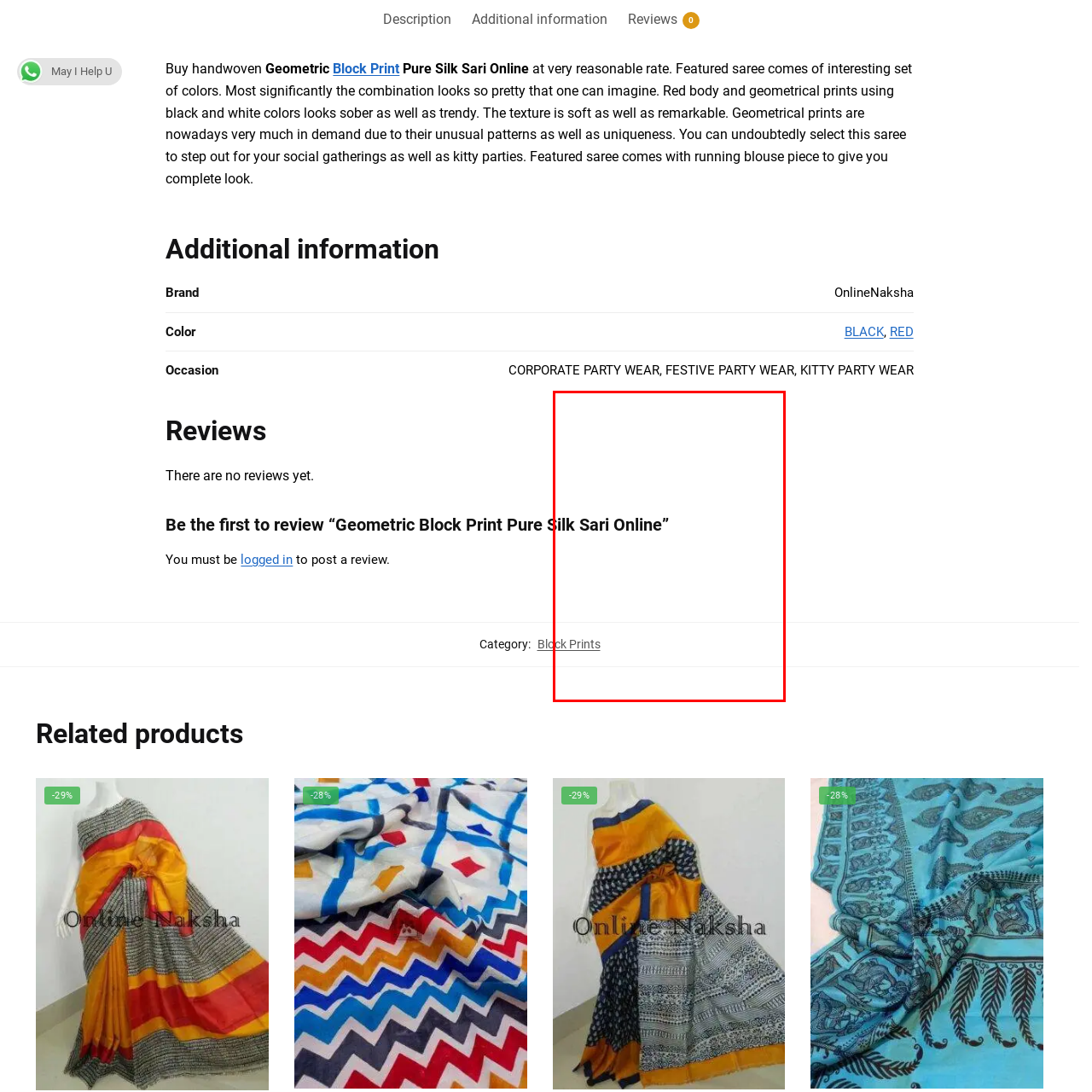Check the content in the red bounding box and reply to the question using a single word or phrase:
What is the original price of the saree?

₹6,195